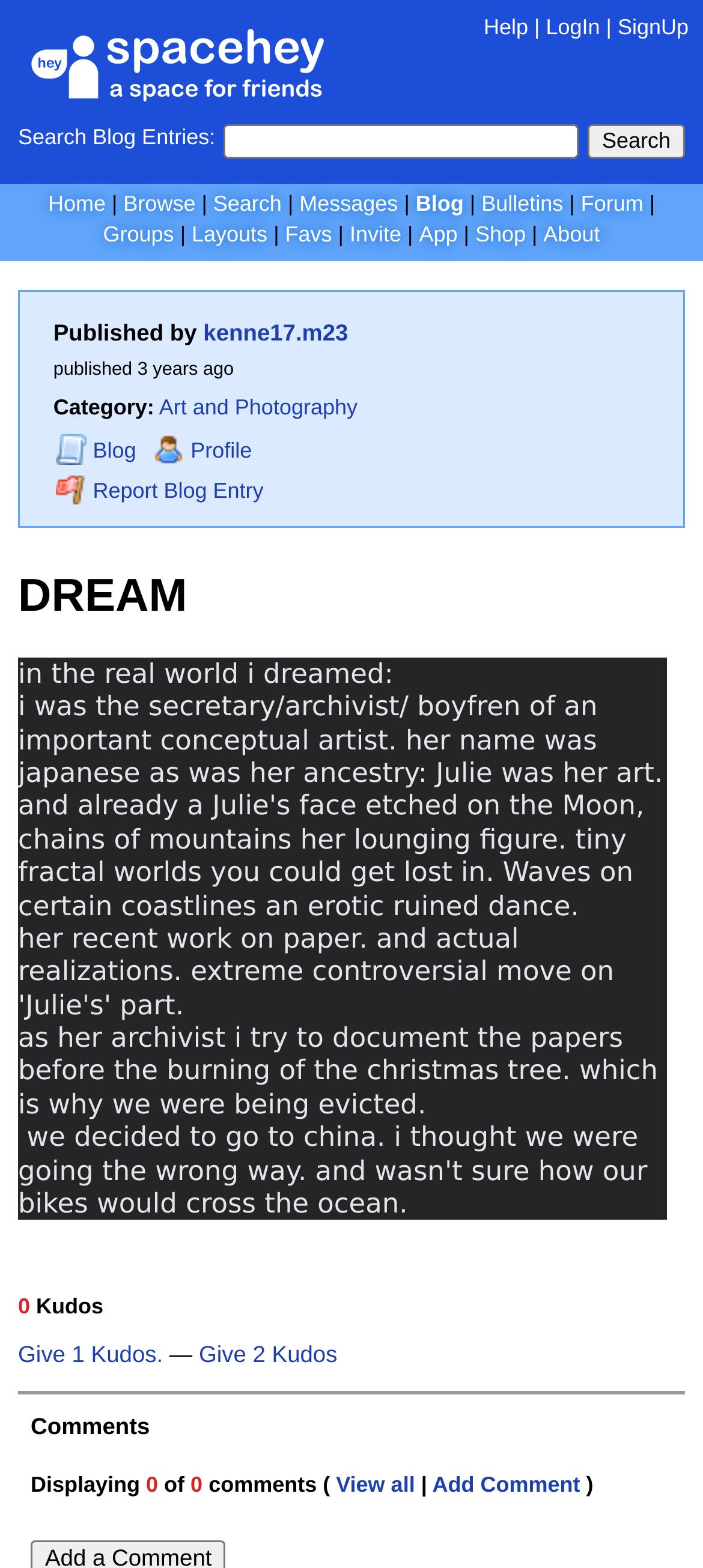Given the description of a UI element: "Art and Photography", identify the bounding box coordinates of the matching element in the webpage screenshot.

[0.226, 0.252, 0.509, 0.268]